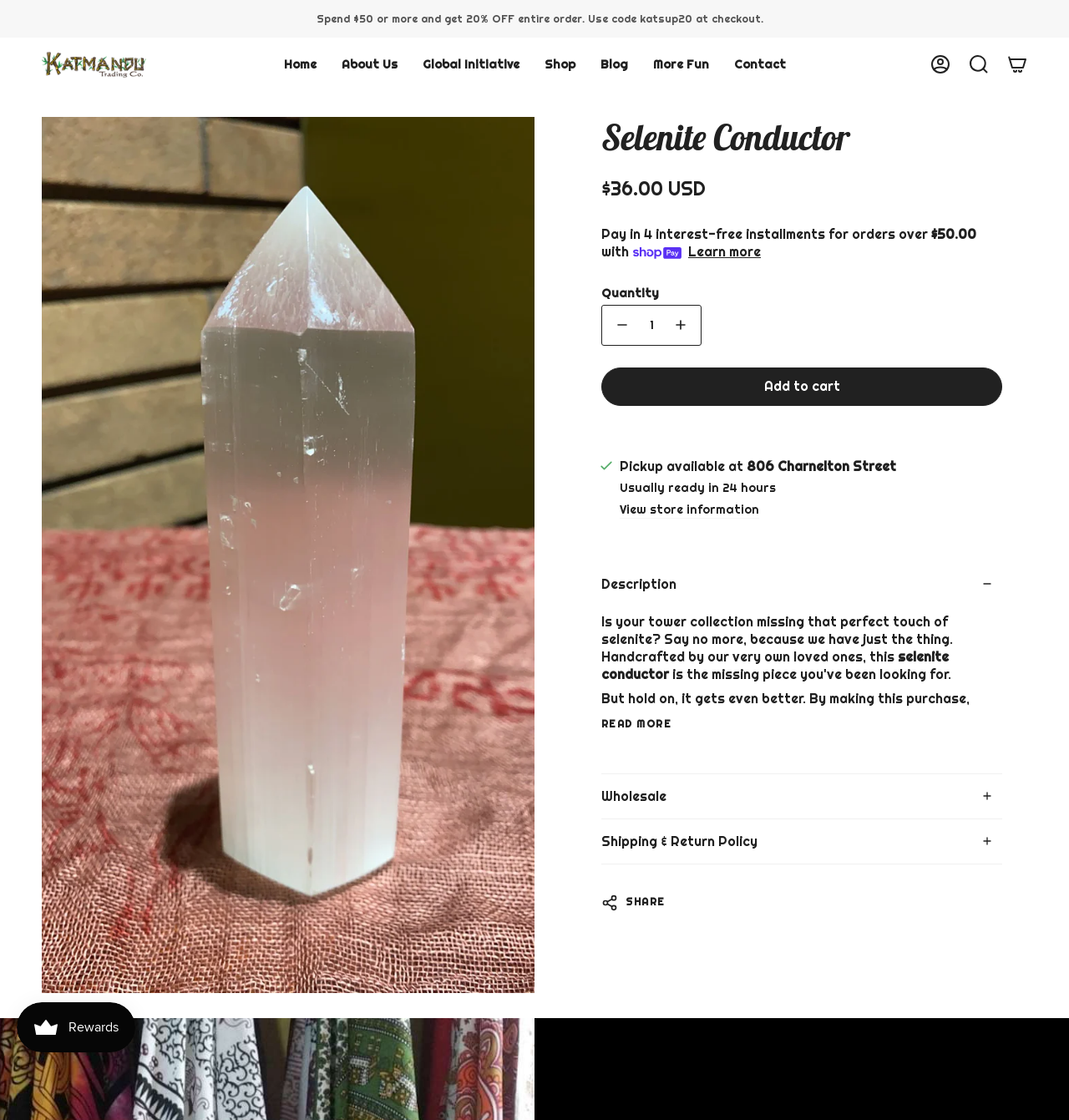Extract the bounding box coordinates of the UI element described by: "Shipping & Return Policy". The coordinates should include four float numbers ranging from 0 to 1, e.g., [left, top, right, bottom].

[0.562, 0.746, 0.938, 0.786]